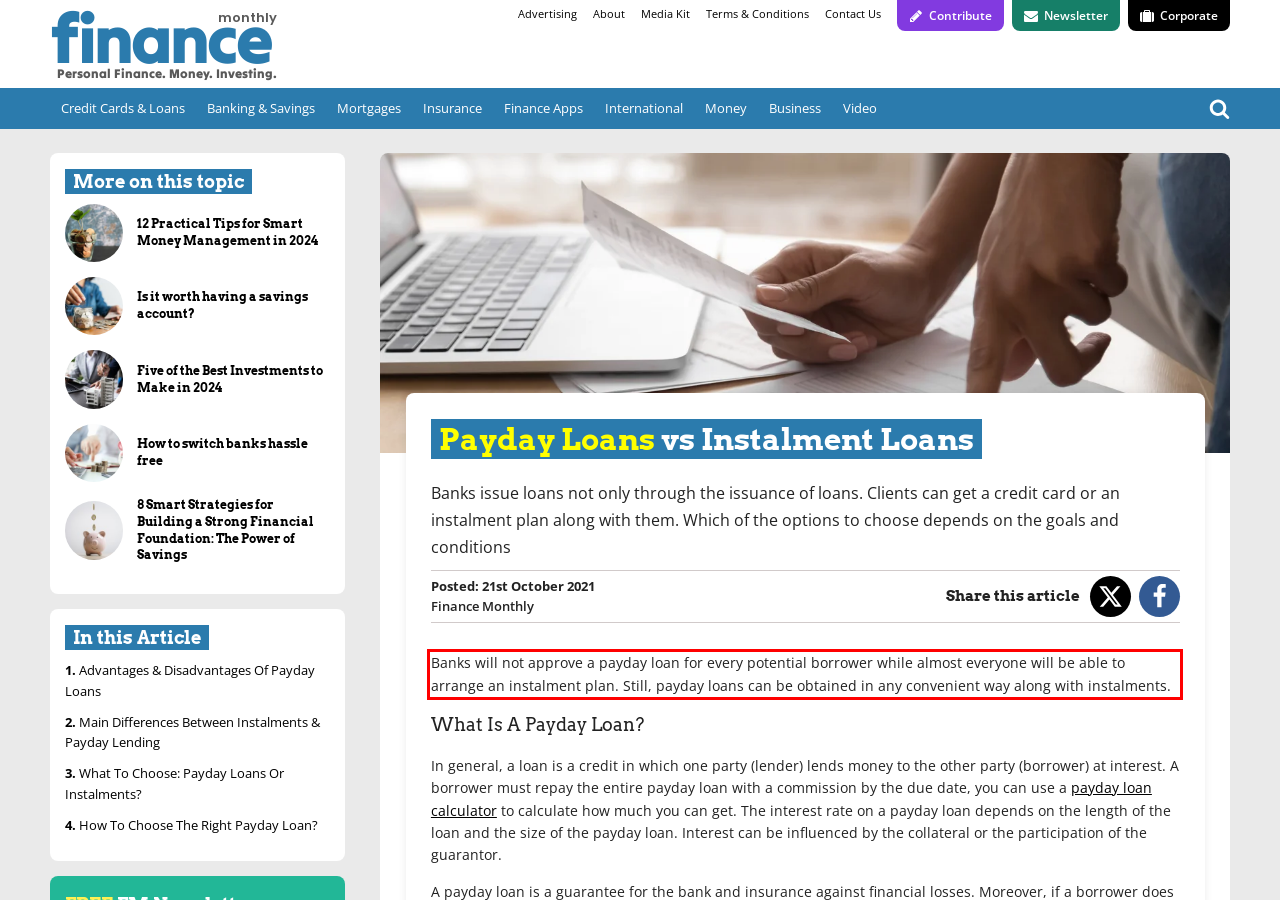Look at the screenshot of the webpage, locate the red rectangle bounding box, and generate the text content that it contains.

Banks will not approve a payday loan for every potential borrower while almost everyone will be able to arrange an instalment plan. Still, payday loans can be obtained in any convenient way along with instalments.